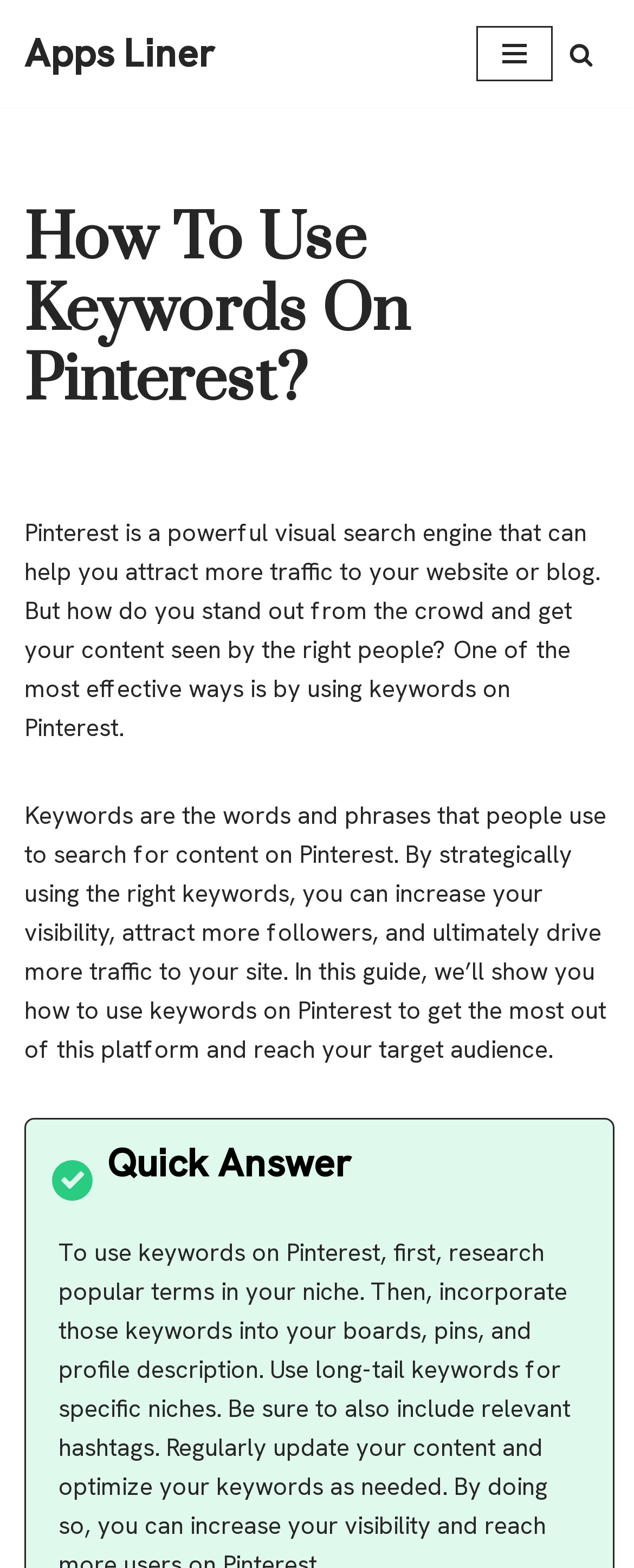What is the benefit of standing out from the crowd on Pinterest?
Please answer the question with a detailed and comprehensive explanation.

According to the webpage, standing out from the crowd on Pinterest can help content creators get their content seen by the right people, which can ultimately drive more traffic to their website or blog.